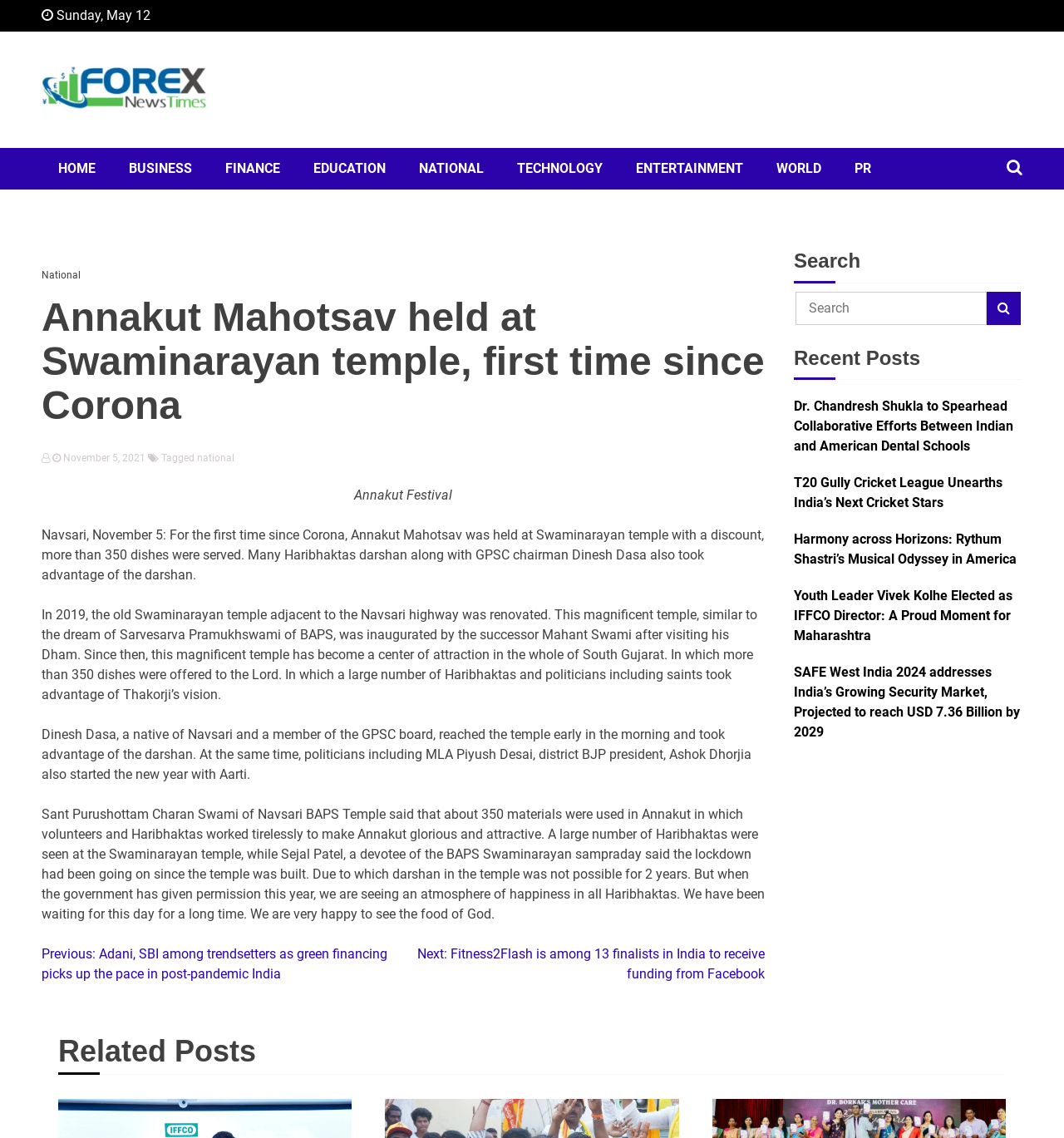What is the name of the GPSC chairman mentioned in the article?
Provide a detailed answer to the question using information from the image.

I found the name of the GPSC chairman by reading the text 'GPSC chairman Dinesh Dasa' which is located in the article.